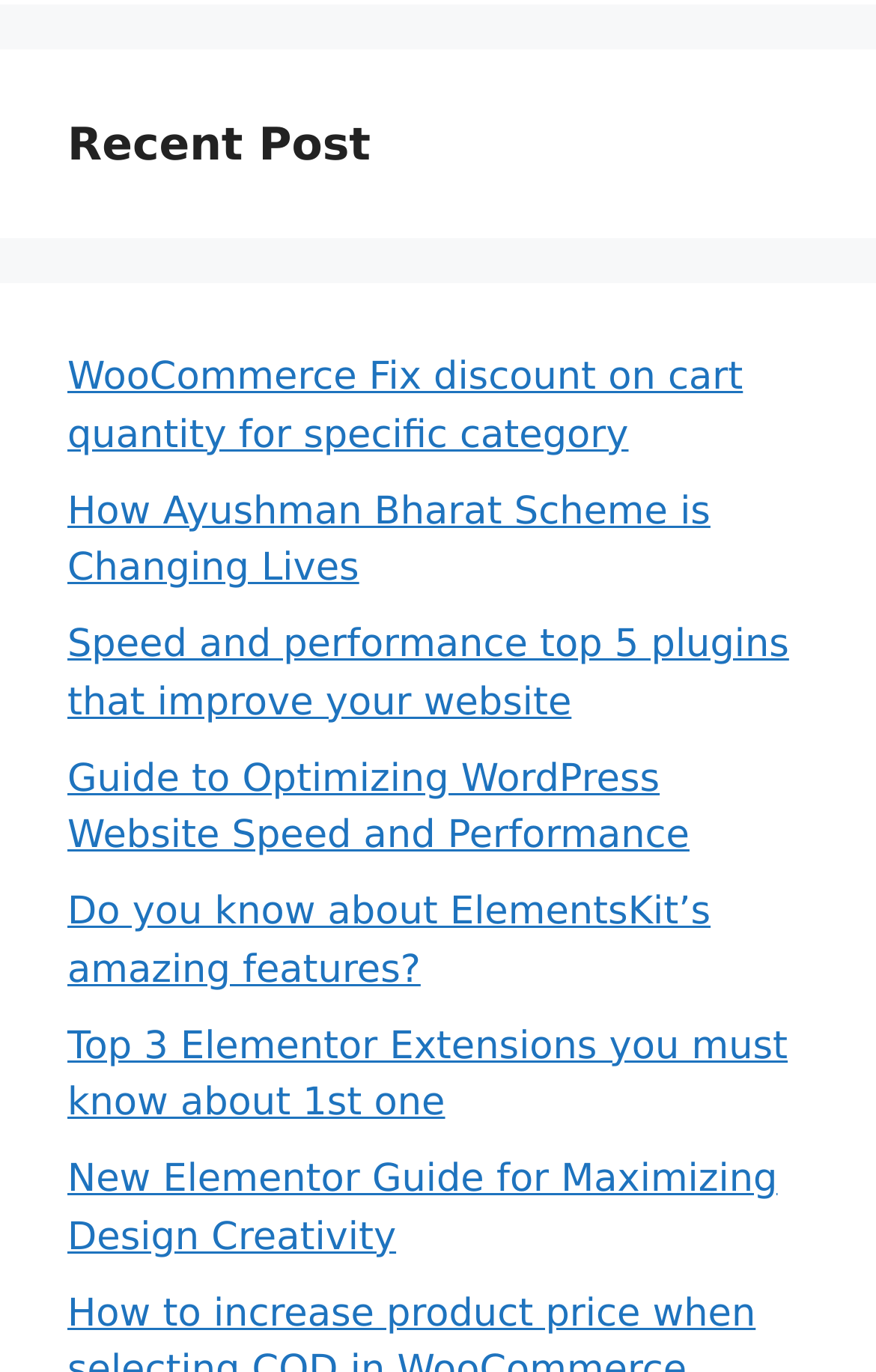Given the element description Contact Us, specify the bounding box coordinates of the corresponding UI element in the format (top-left x, top-left y, bottom-right x, bottom-right y). All values must be between 0 and 1.

[0.077, 0.949, 0.315, 0.982]